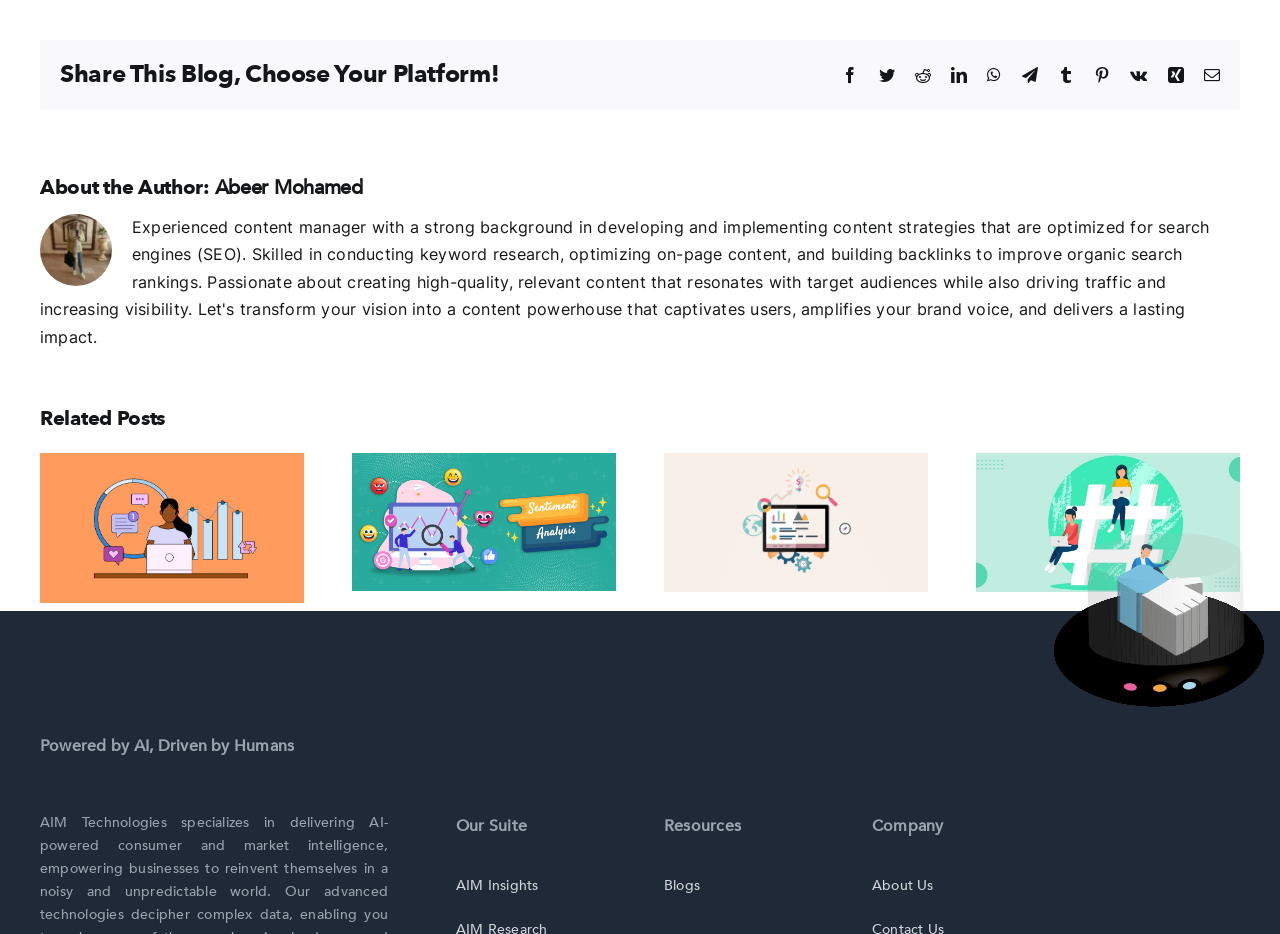Give a one-word or short-phrase answer to the following question: 
Who is the author of the blog post?

Abeer Mohamed